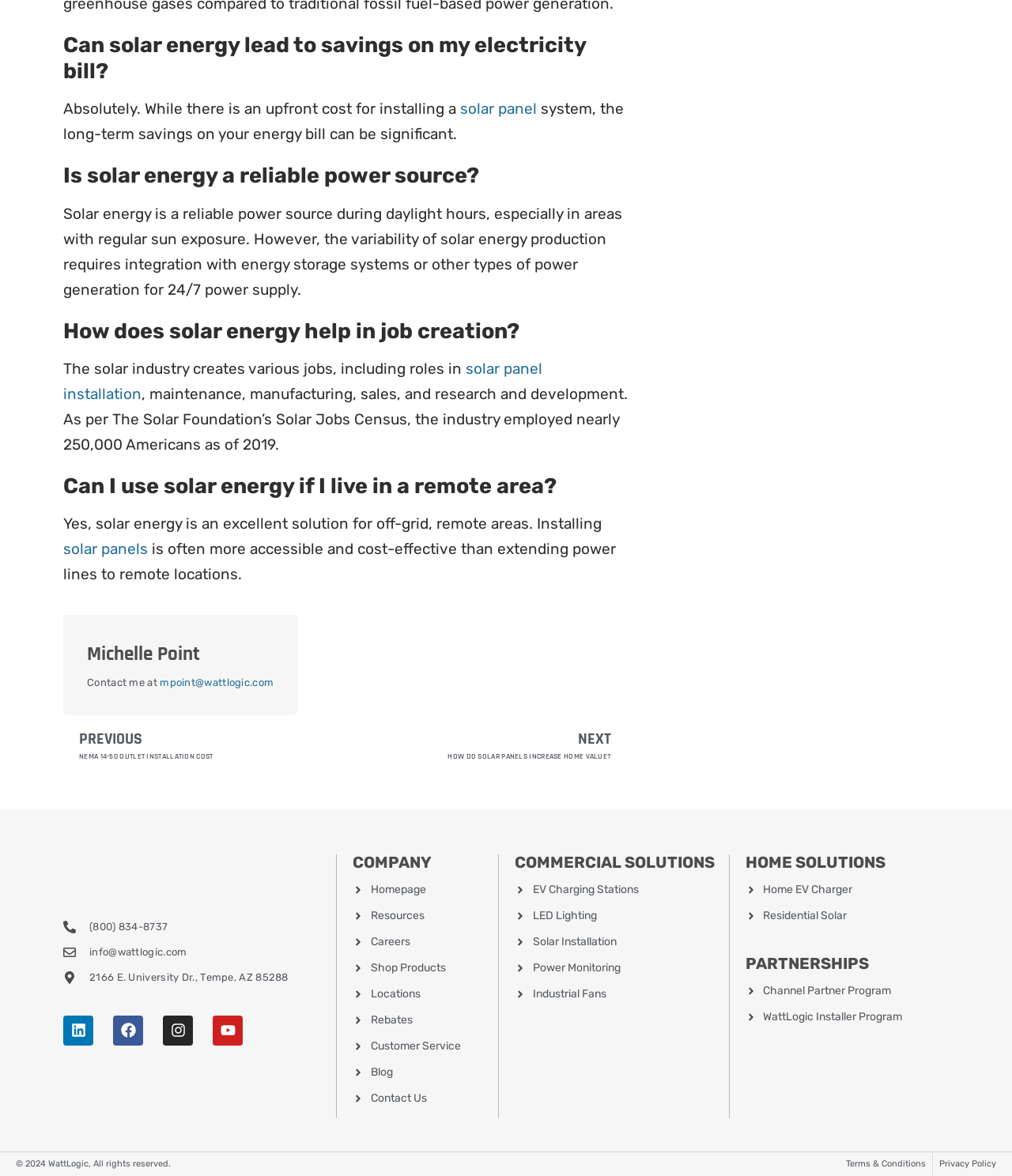What types of jobs are created in the solar industry?
Kindly offer a detailed explanation using the data available in the image.

The webpage mentions that the solar industry creates various jobs, including roles in solar panel installation, maintenance, manufacturing, sales, and research and development.